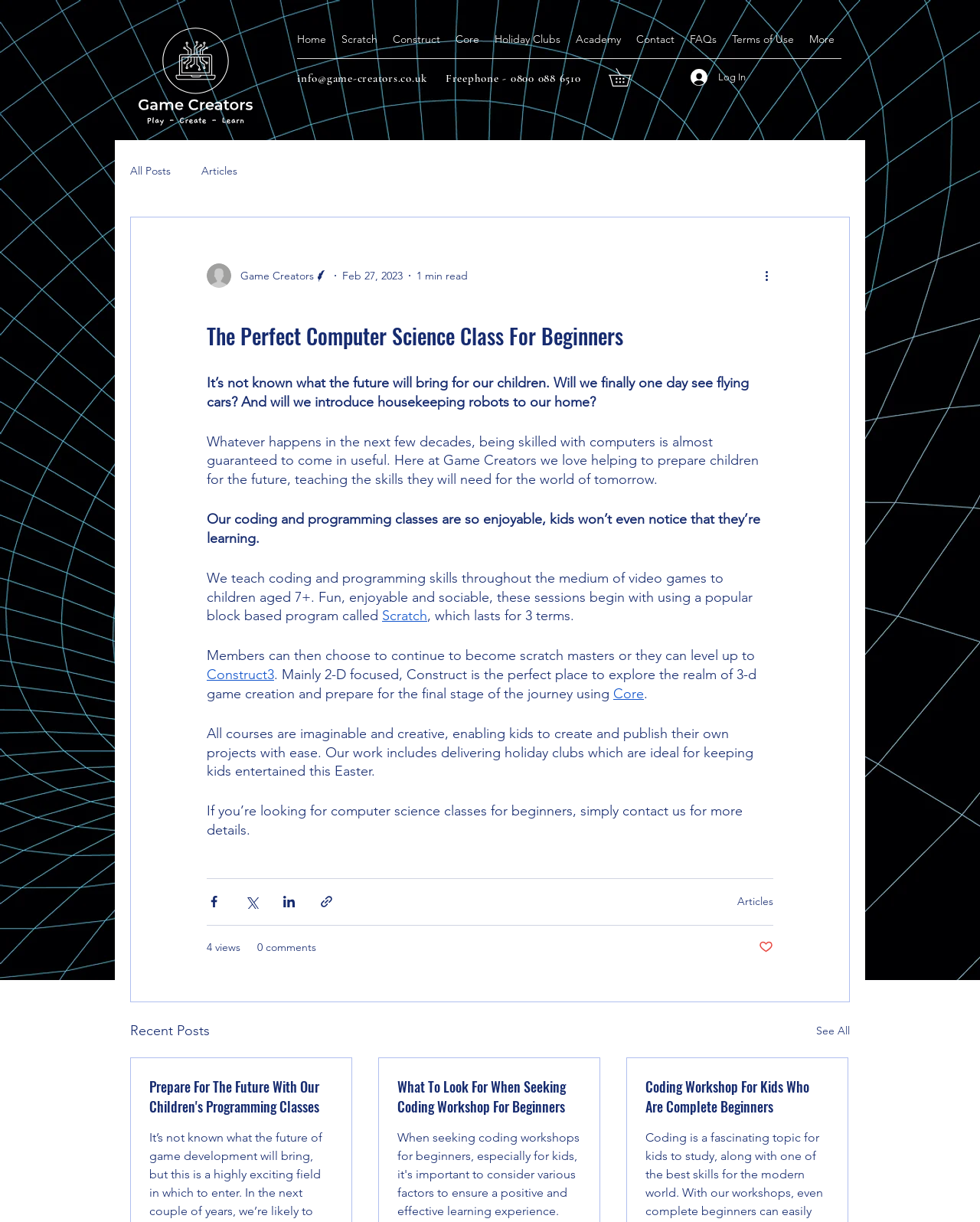What is the main heading of this webpage? Please extract and provide it.

The Perfect Computer Science Class For Beginners